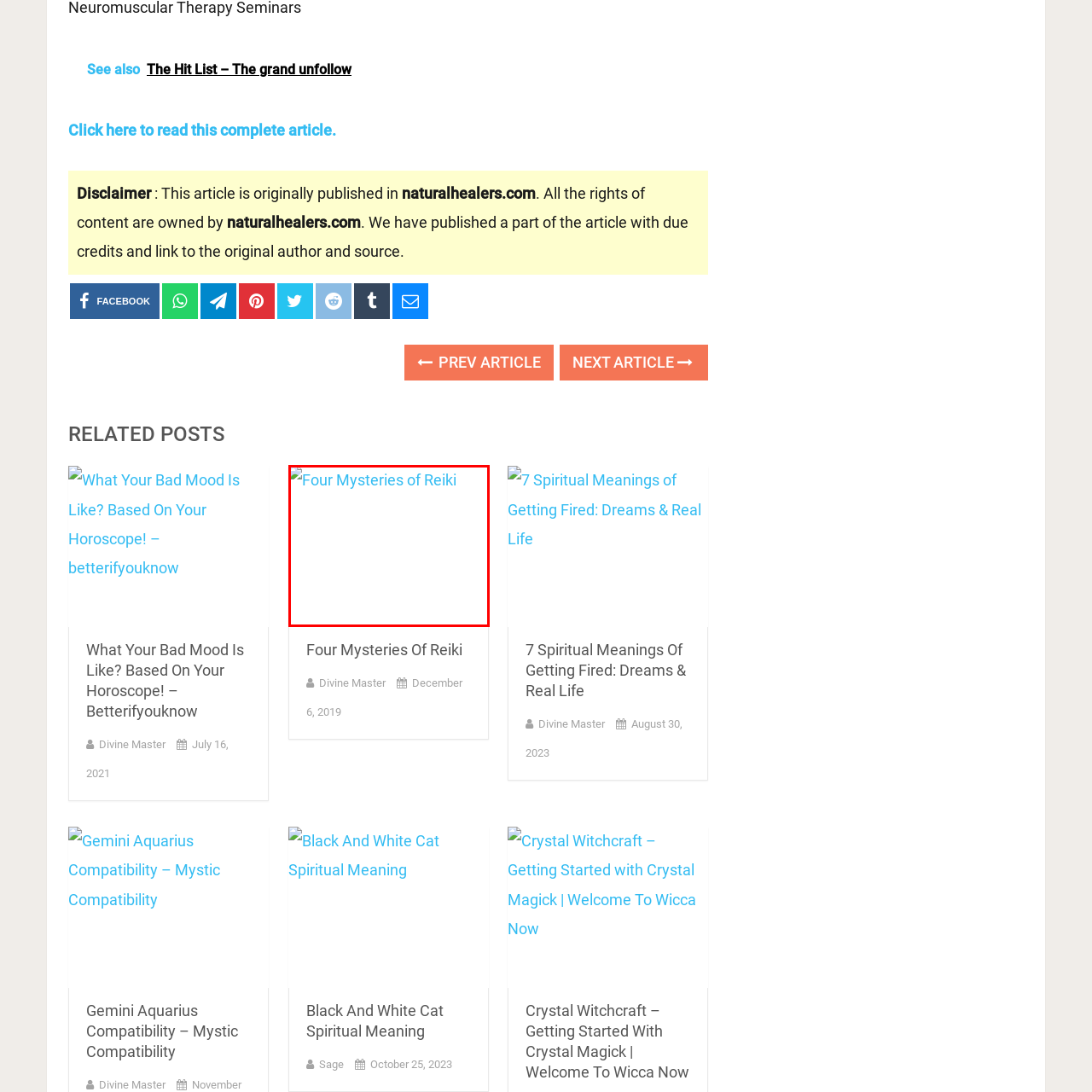Please review the image enclosed by the red bounding box and give a detailed answer to the following question, utilizing the information from the visual: Is the article featured prominently on the webpage?

The caption states that the article is 'featured prominently in its section of the webpage', implying that it is showcased in a prominent manner to attract readers' attention.